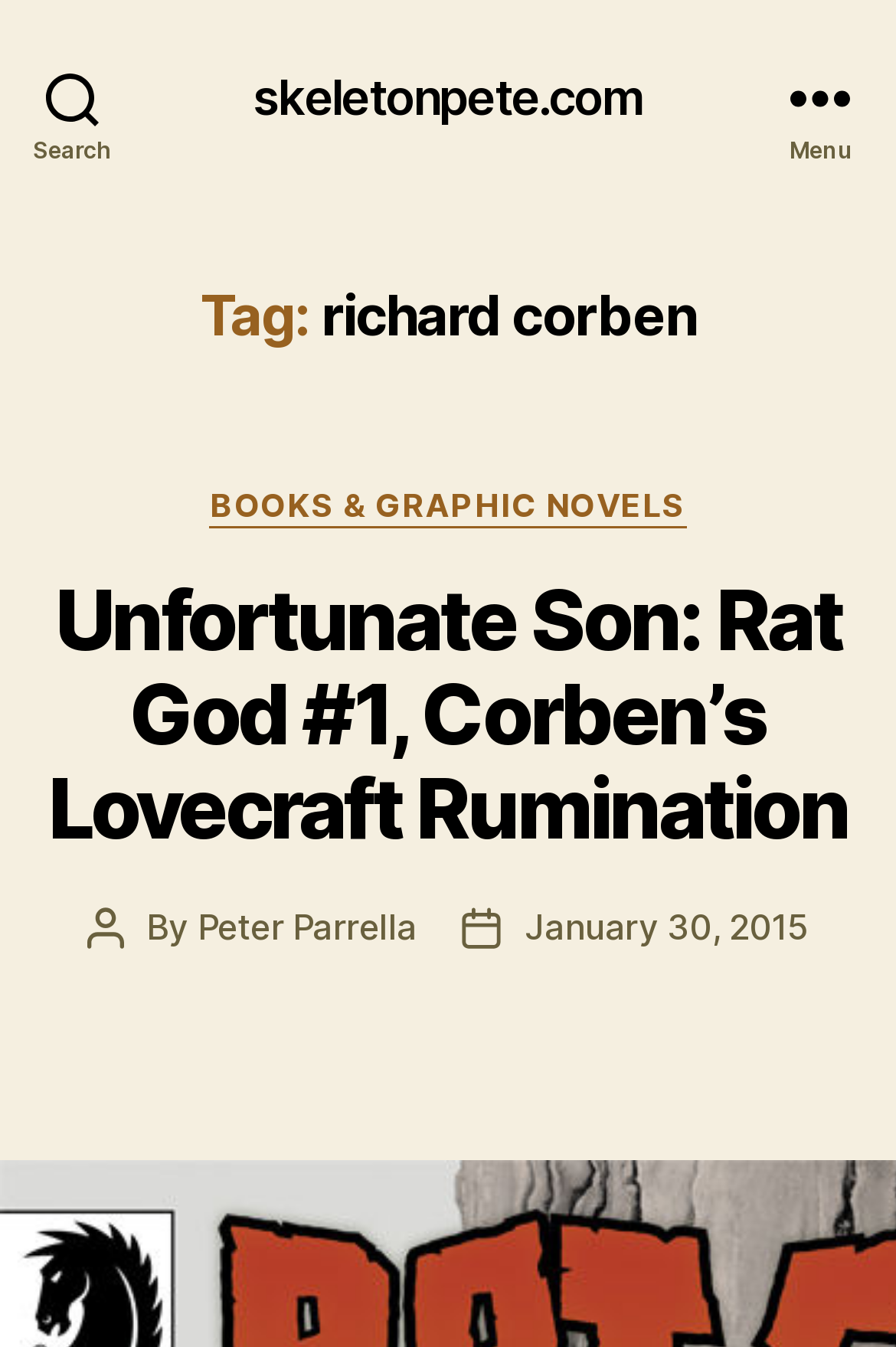Summarize the webpage with intricate details.

The webpage is about Richard Corben, with a focus on a specific article titled "Unfortunate Son: Rat God #1, Corben’s Lovecraft Rumination". At the top left, there is a search button, and next to it, a link to the website's homepage, "skeletonpete.com". On the top right, there is a menu button.

Below the top section, there is a header with a heading that reads "Tag: richard corben". Underneath, there is a section with a heading that lists categories, including "BOOKS & GRAPHIC NOVELS", which is a clickable link. The main content of the page is the article about Richard Corben, with a heading that summarizes the content. The article is written by Peter Parrella, as indicated by the text "By Peter Parrella", and was posted on January 30, 2015, as shown by the post date.